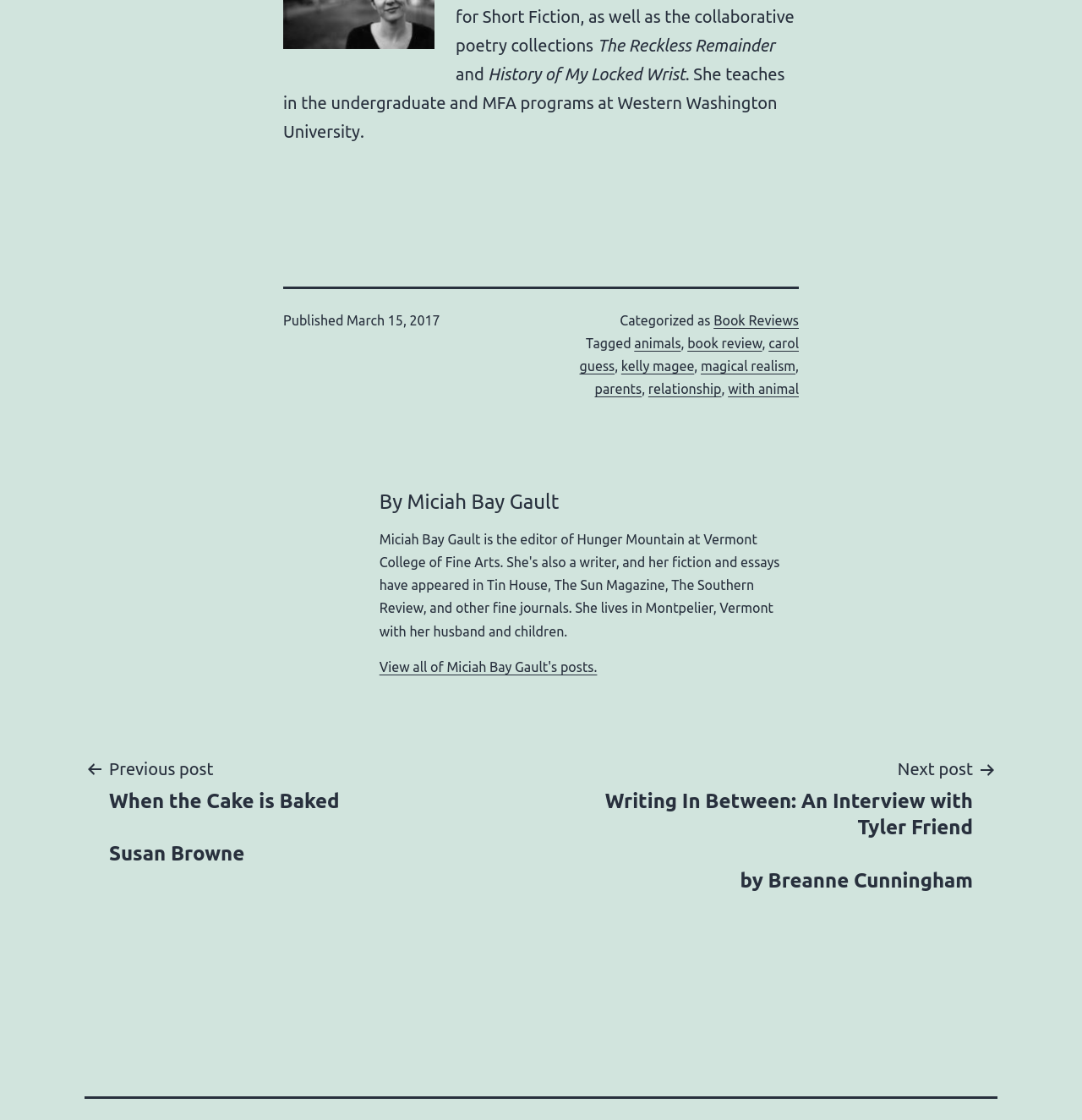Identify the bounding box coordinates of the clickable region to carry out the given instruction: "Read the previous post".

[0.078, 0.674, 0.336, 0.774]